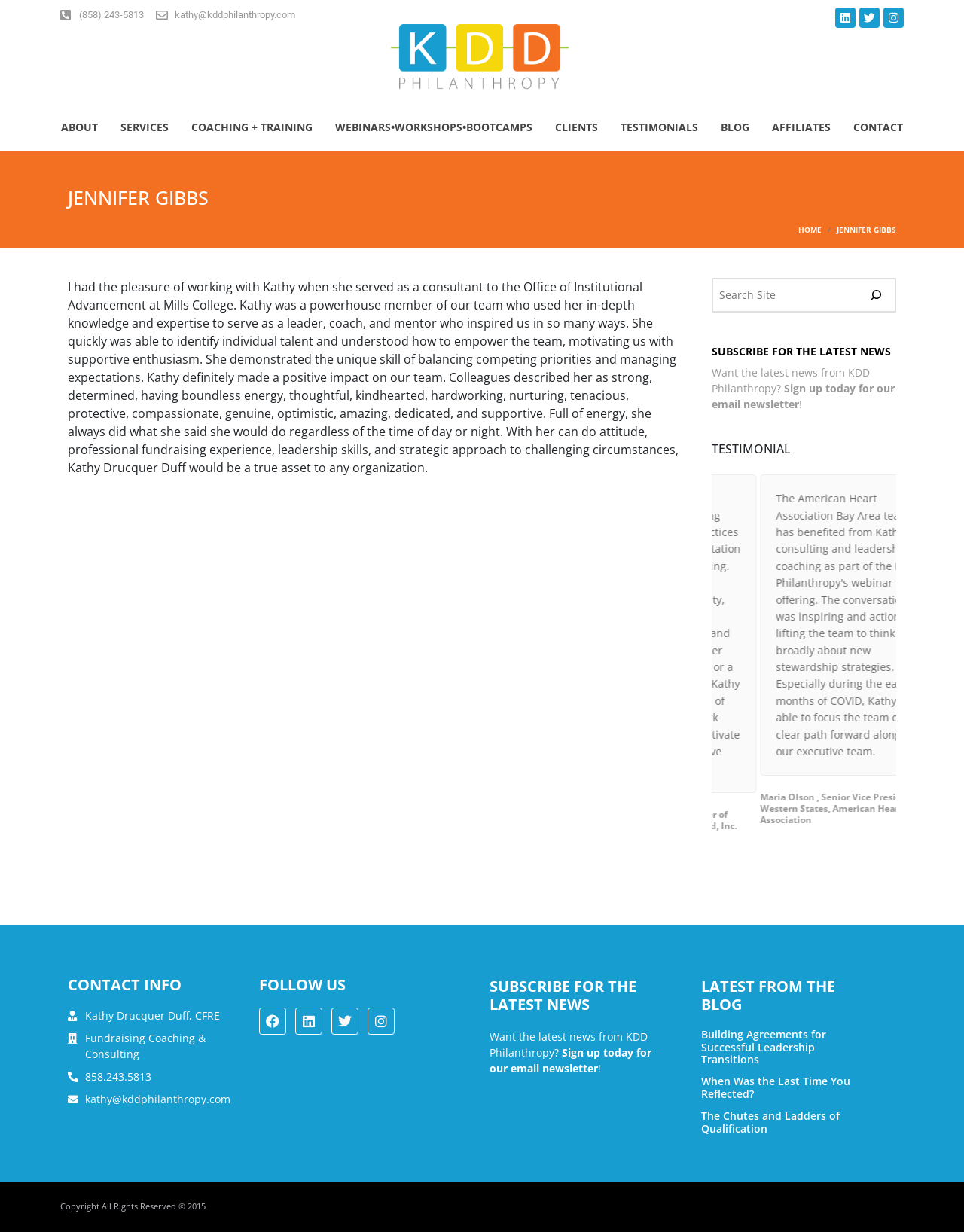Determine the bounding box coordinates for the HTML element mentioned in the following description: "name="s" placeholder="Search Site"". The coordinates should be a list of four floats ranging from 0 to 1, represented as [left, top, right, bottom].

[0.743, 0.229, 0.885, 0.25]